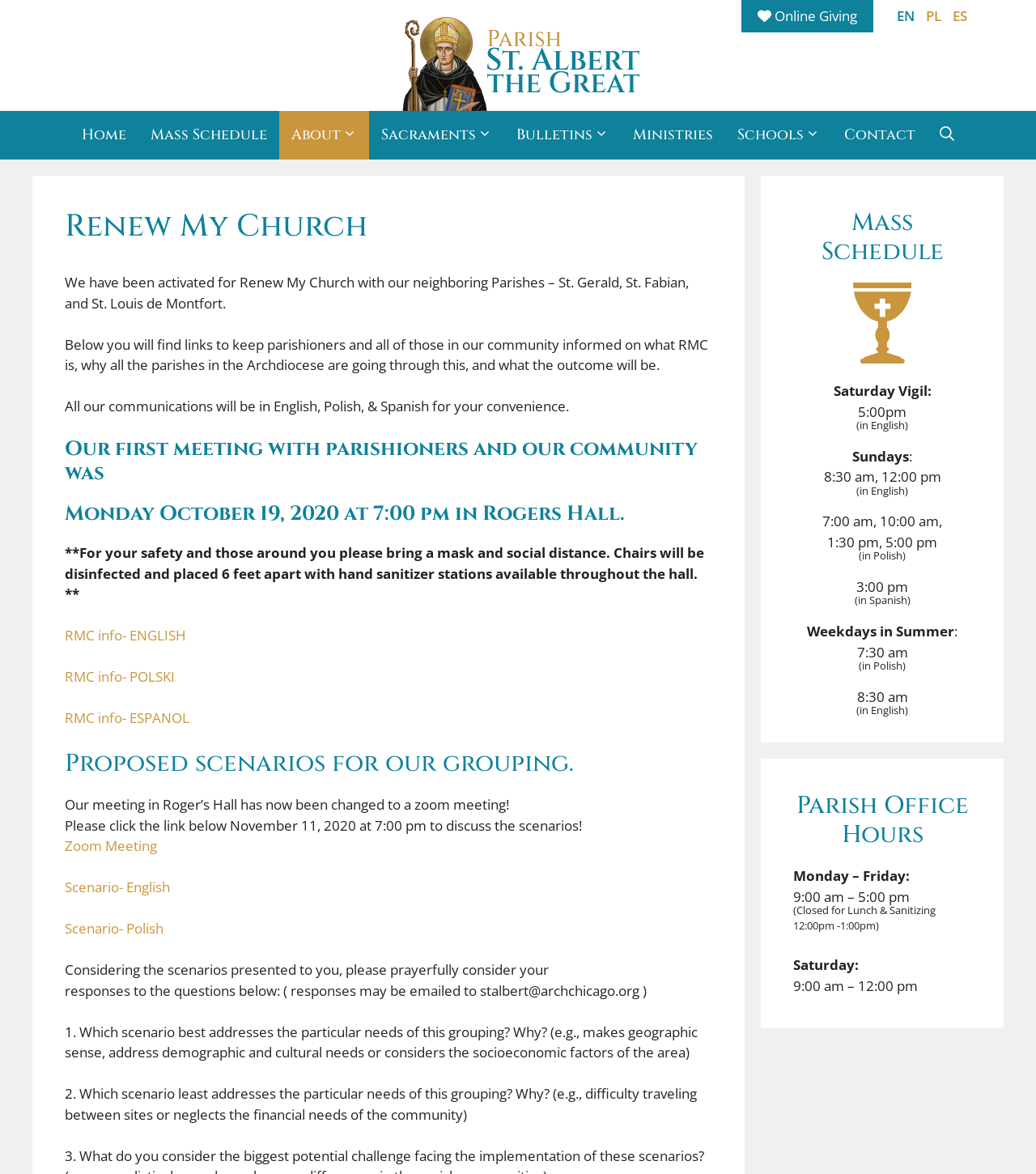What is the time of the Saturday Vigil mass?
Give a single word or phrase as your answer by examining the image.

5:00pm